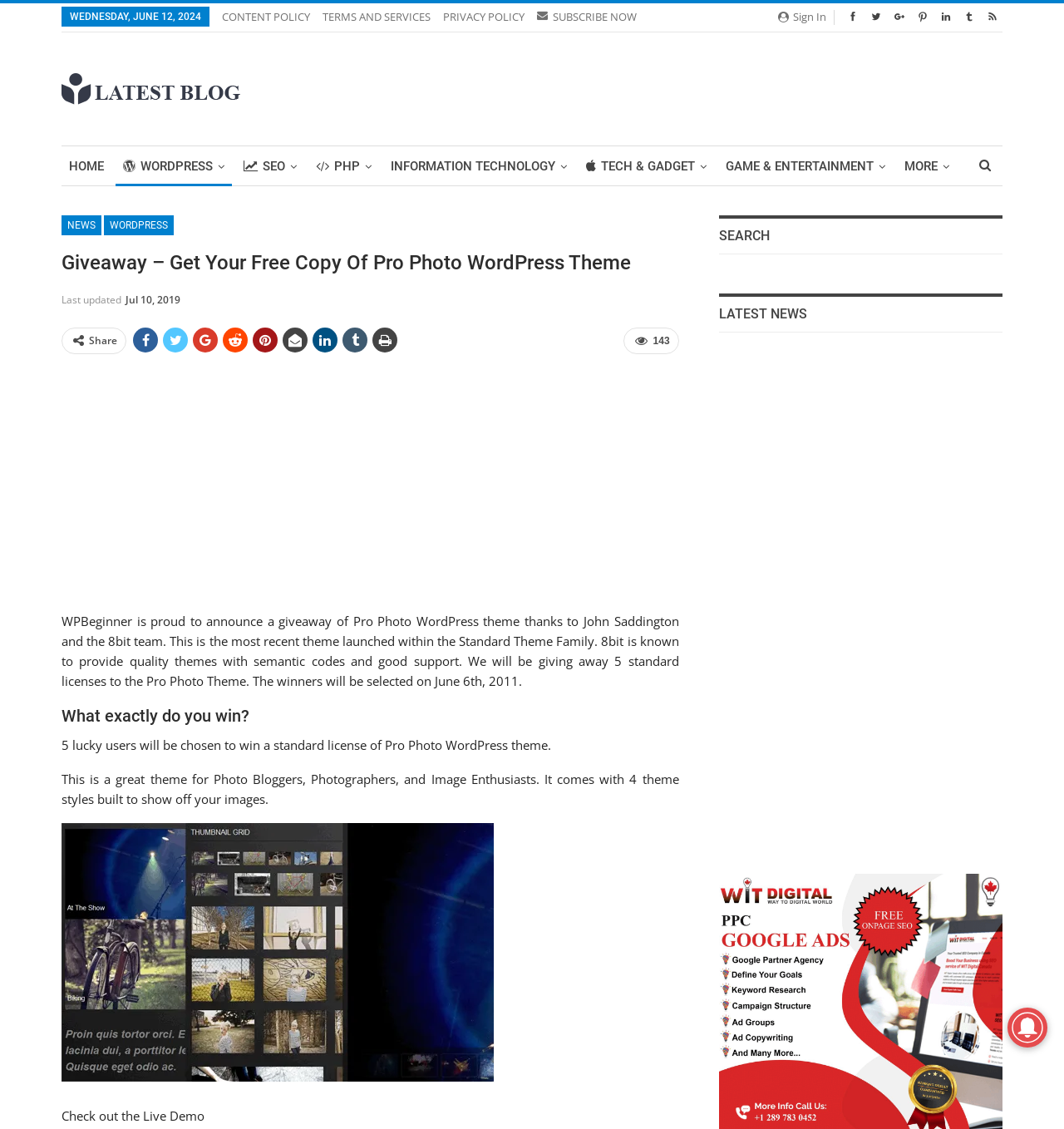Provide a brief response to the question using a single word or phrase: 
What is the purpose of the Pro Photo theme?

For Photo Bloggers, Photographers, and Image Enthusiasts